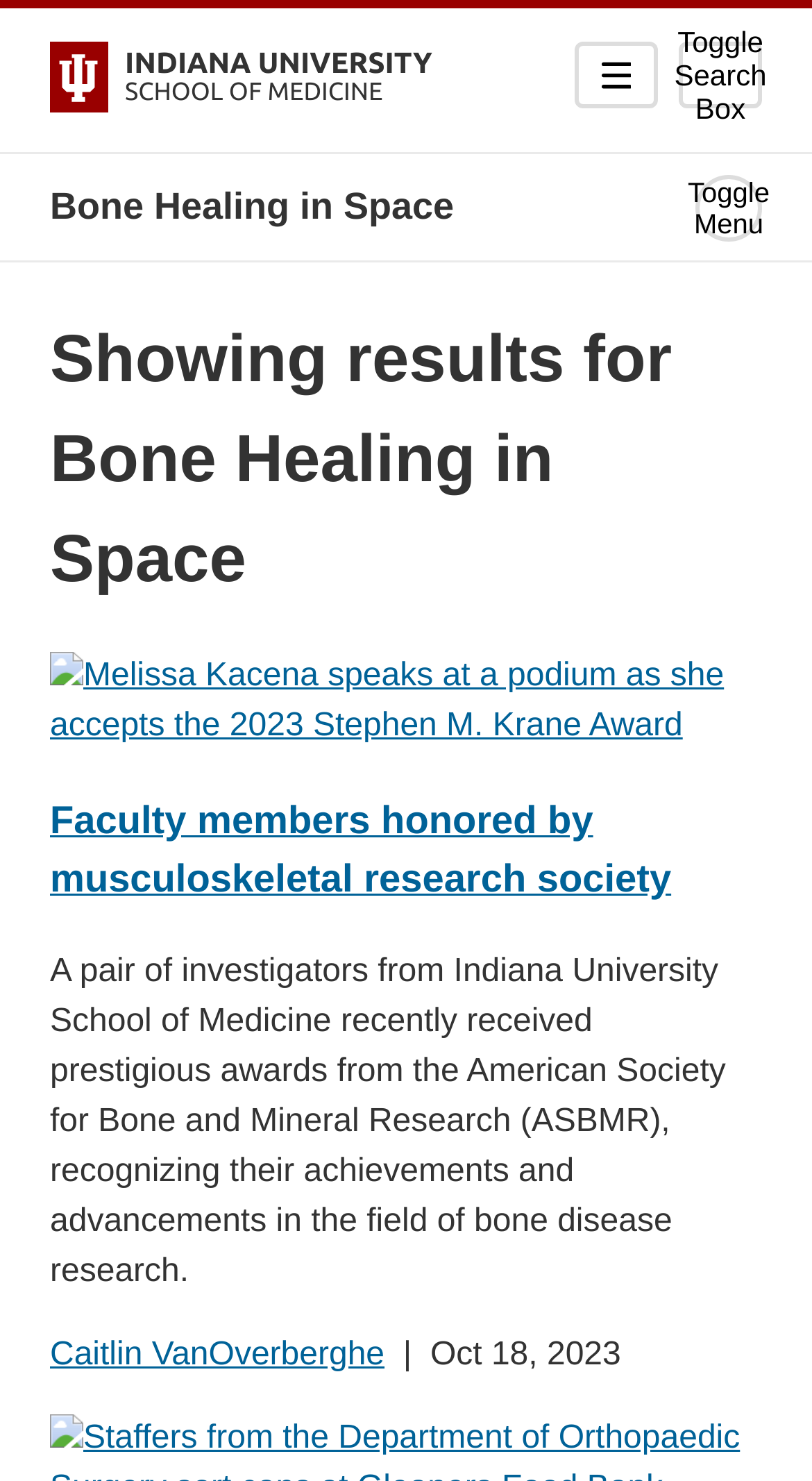What is the name of the school of medicine?
Based on the image, answer the question in a detailed manner.

The name of the school of medicine can be found in the top-left corner of the webpage, where the image of the school's logo is located, and the text 'Indiana University School of Medicine' is written next to it.